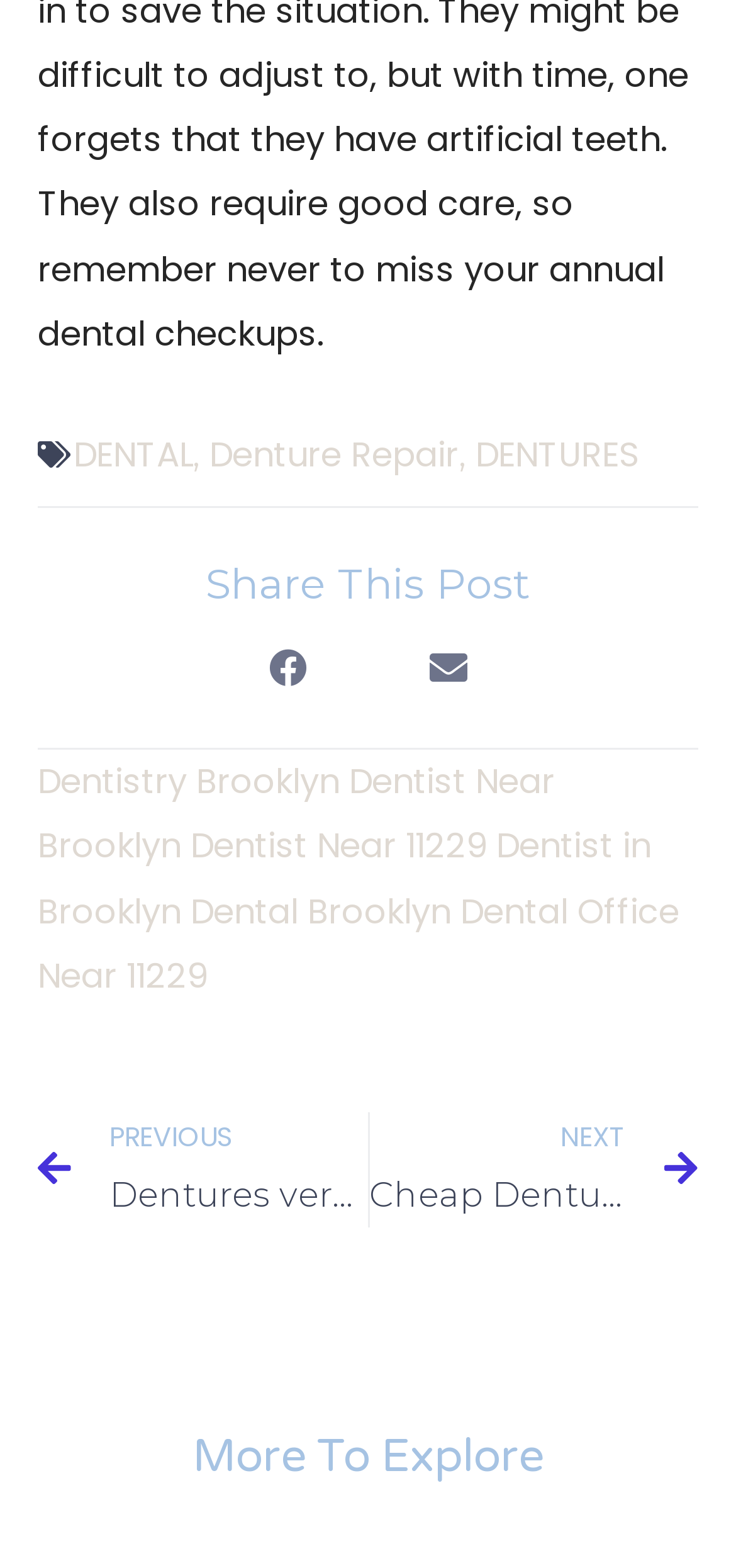Determine the bounding box coordinates for the HTML element mentioned in the following description: "Dentistry Brooklyn". The coordinates should be a list of four floats ranging from 0 to 1, represented as [left, top, right, bottom].

[0.051, 0.483, 0.462, 0.513]